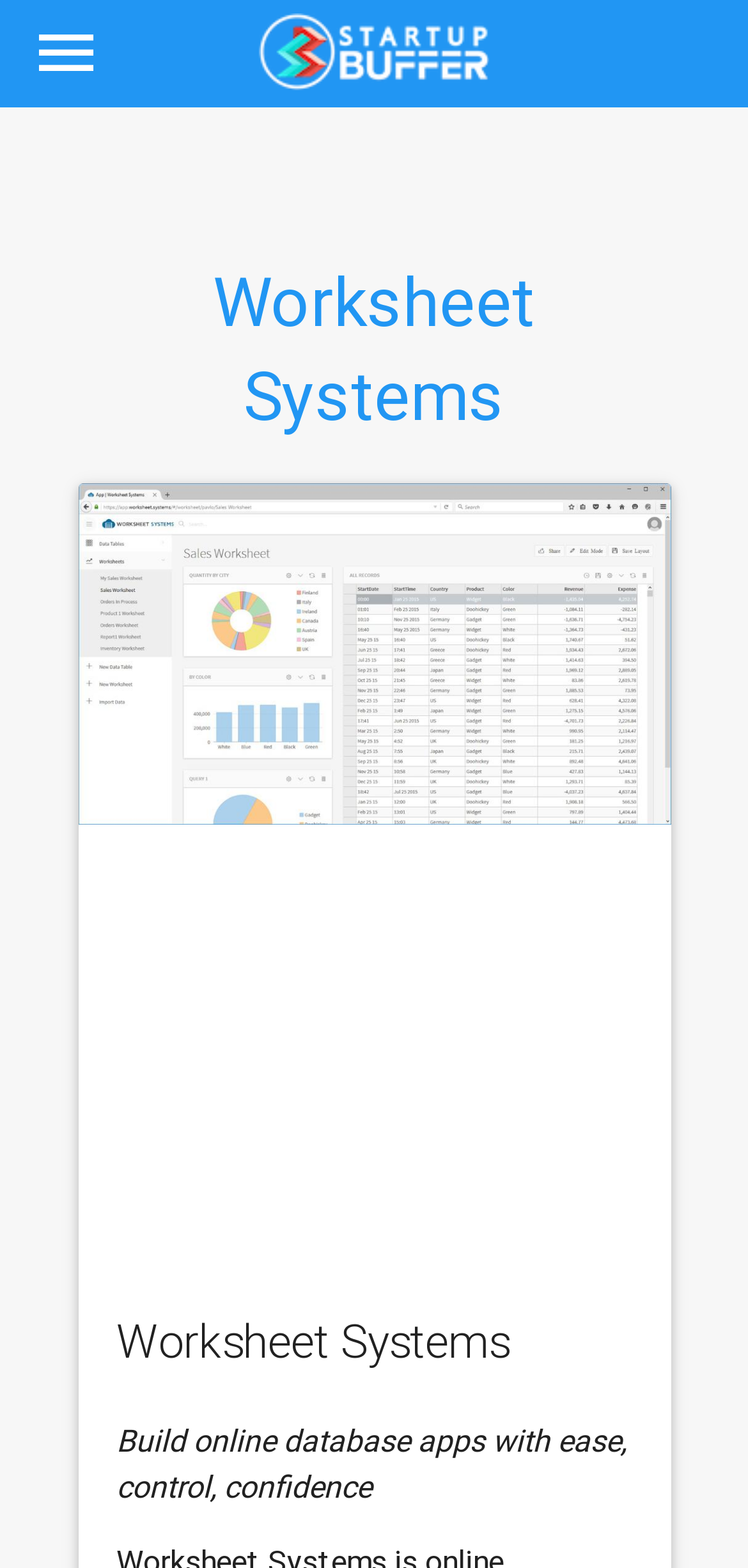What is the logo of Startup Buffer?
Using the picture, provide a one-word or short phrase answer.

Image